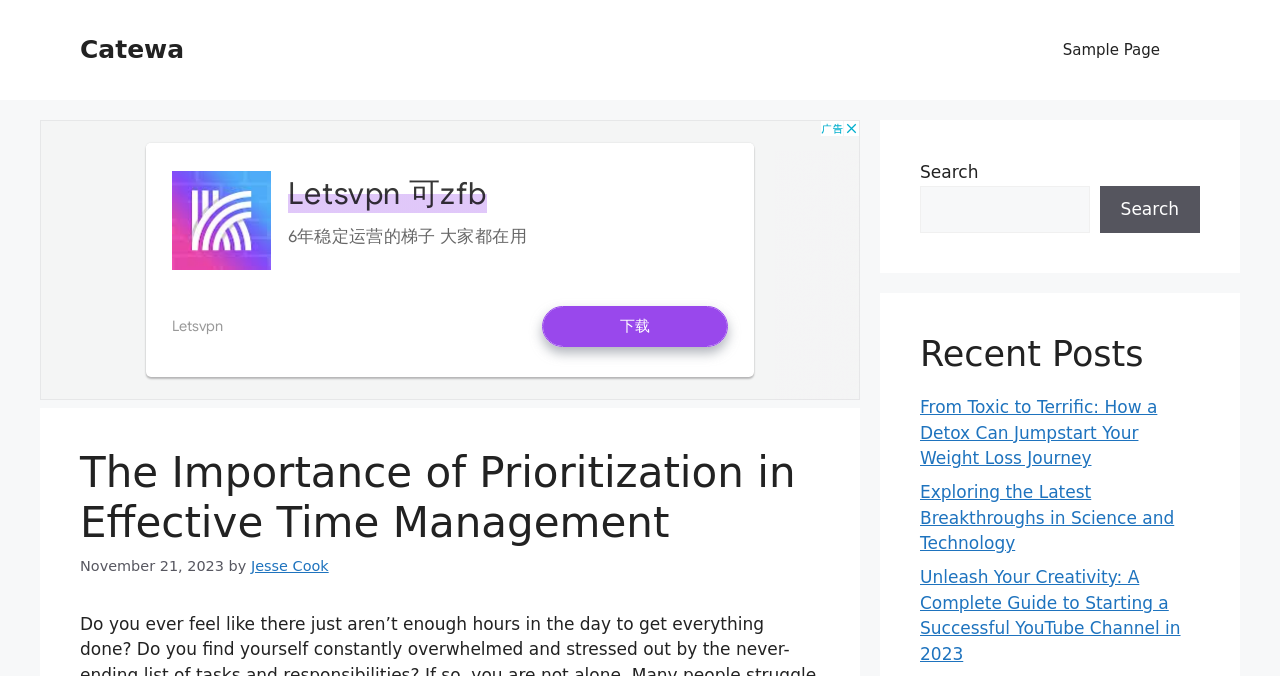What is the category of the navigation menu? Please answer the question using a single word or phrase based on the image.

Primary